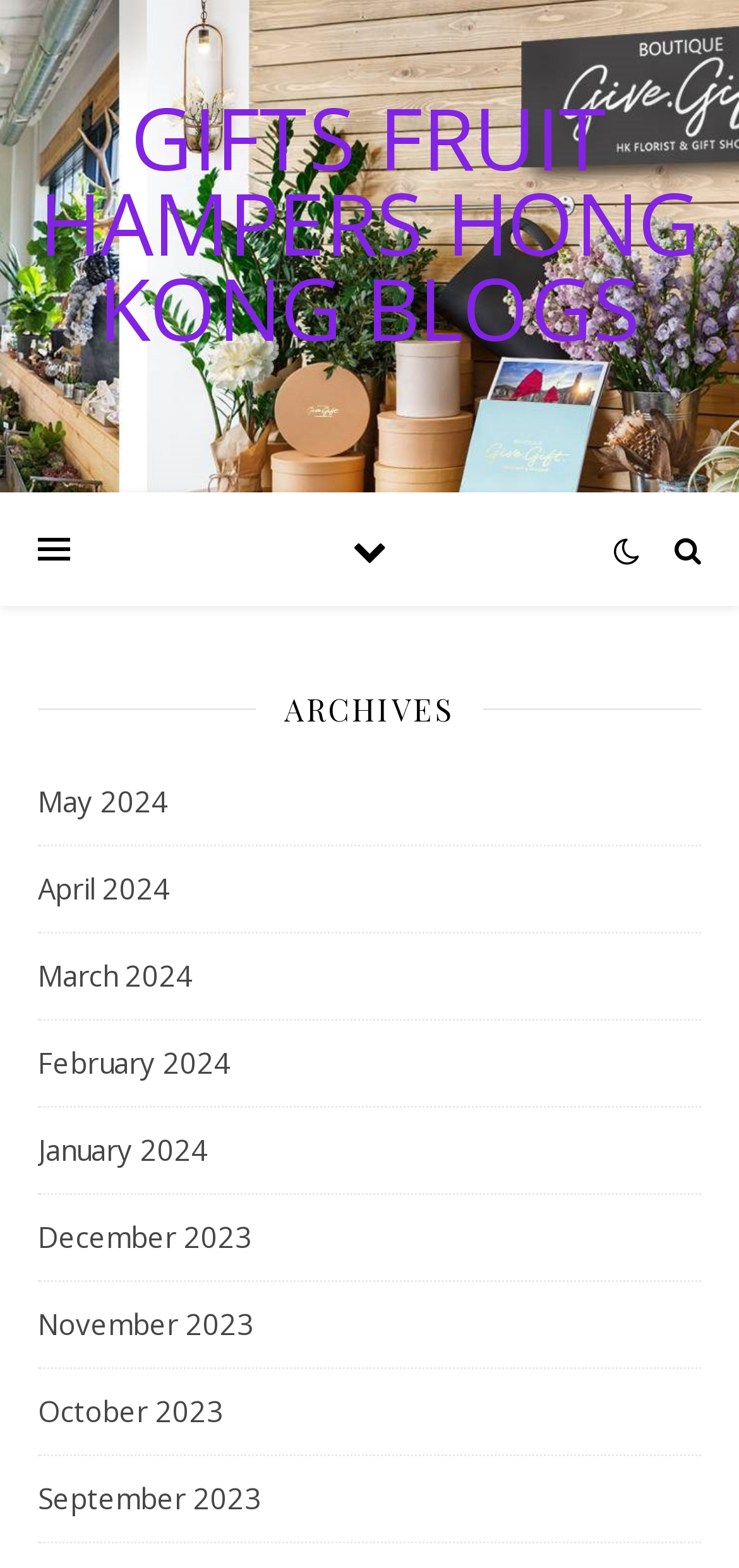Please identify the primary heading on the webpage and return its text.

Make Your Dream Of A Great Trip A Reality